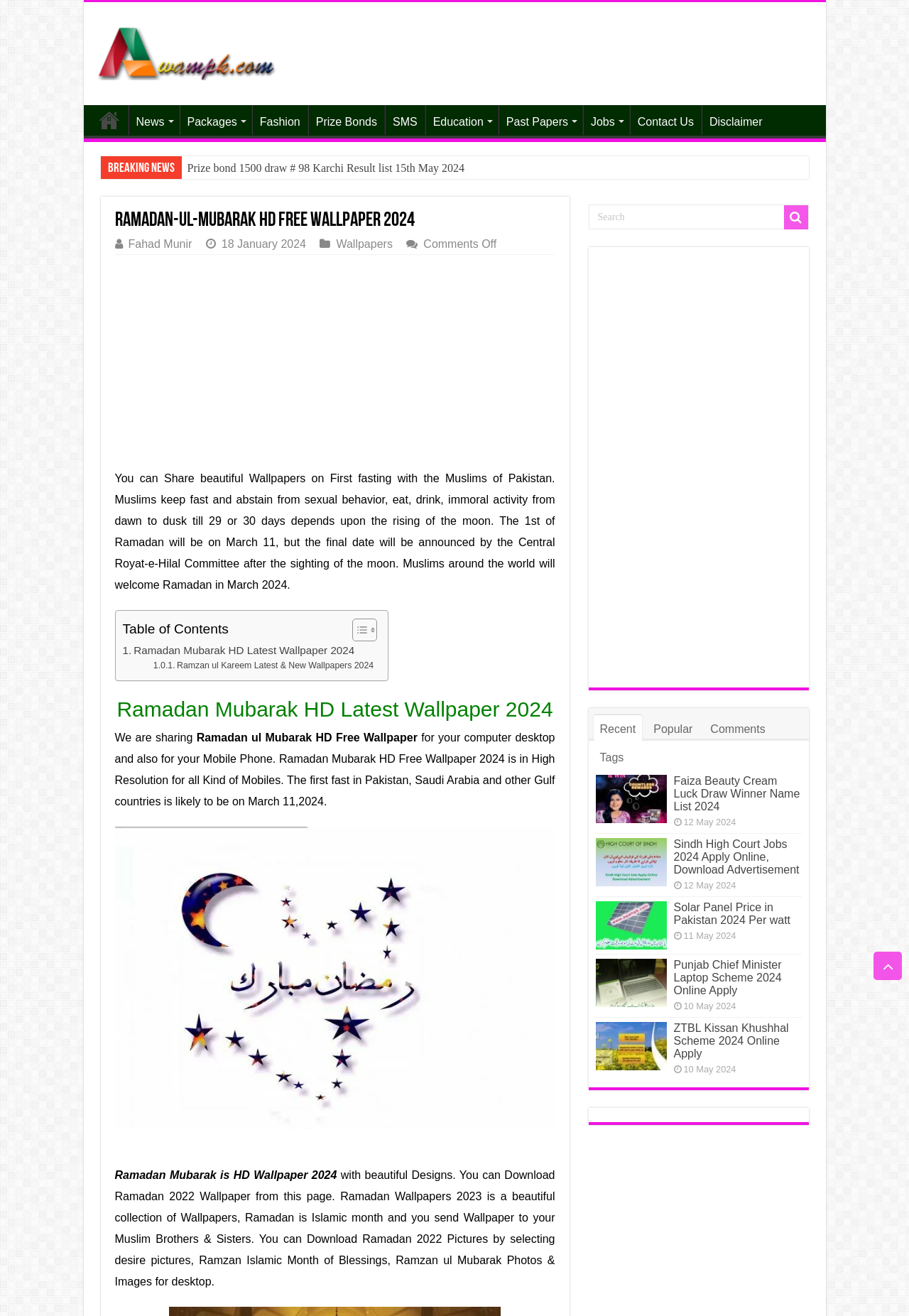Identify the bounding box of the UI component described as: "aria-label="Advertisement" name="aswift_1" title="Advertisement"".

[0.328, 0.012, 0.896, 0.061]